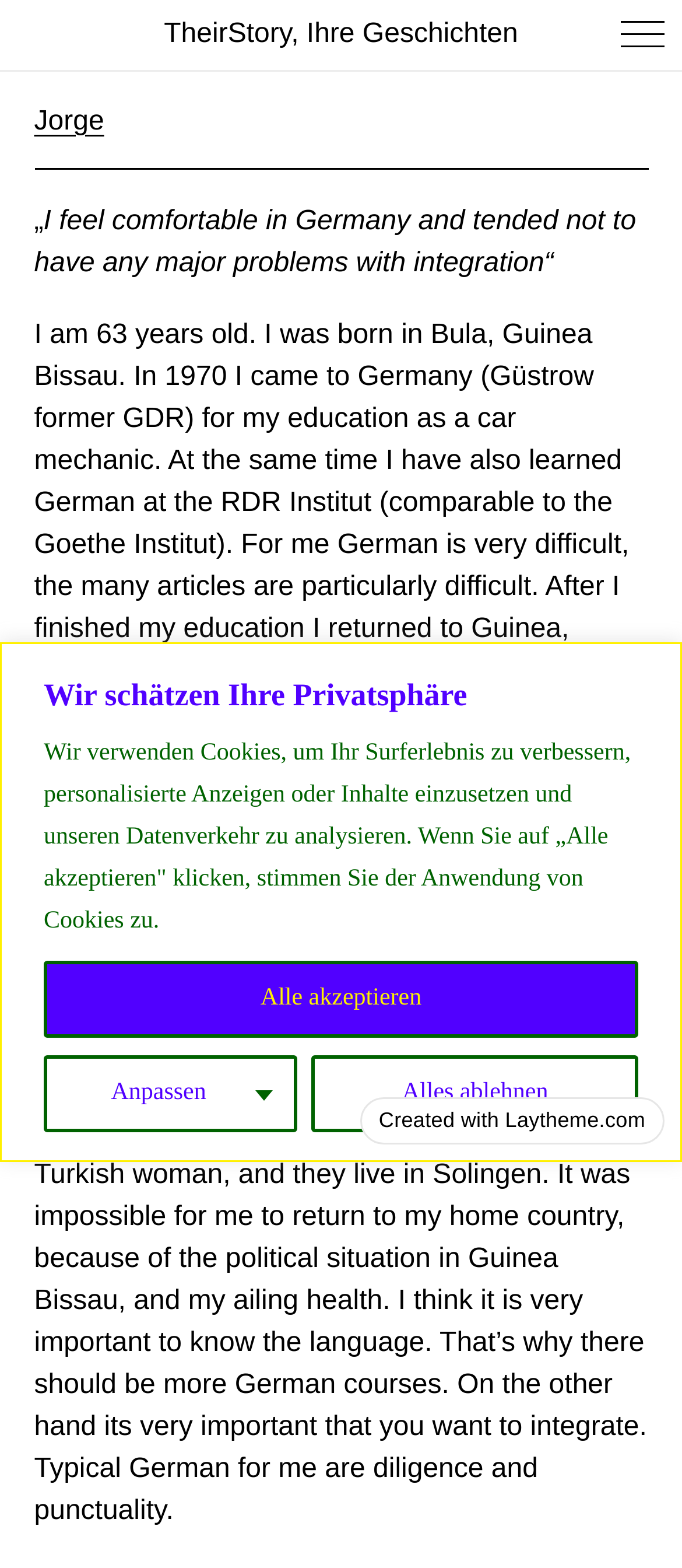Highlight the bounding box of the UI element that corresponds to this description: "Created with Laytheme.com".

[0.527, 0.7, 0.974, 0.73]